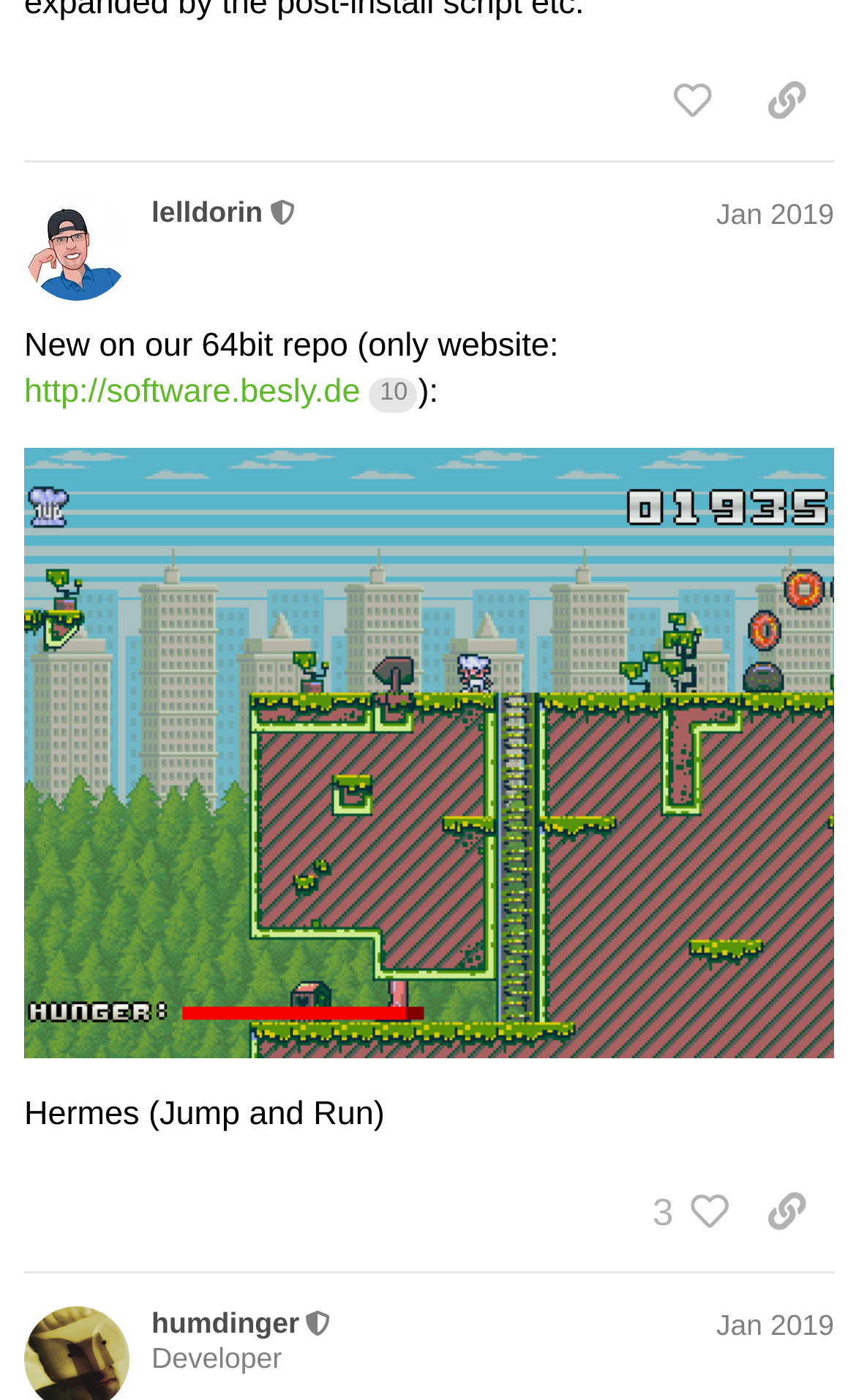Use a single word or phrase to answer the following:
Who is the moderator of the post?

lelldorin